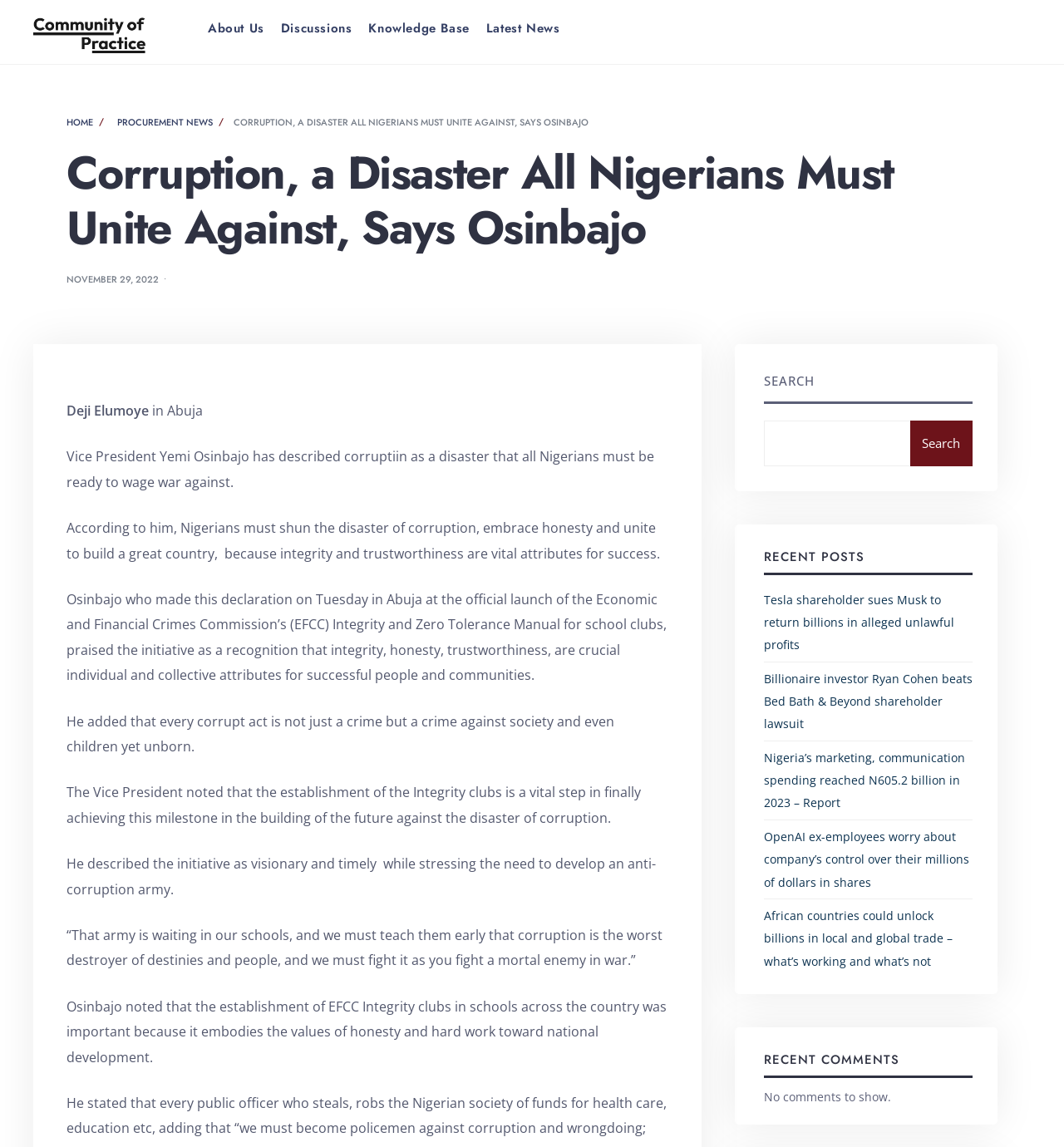Identify and extract the heading text of the webpage.

Corruption, a Disaster All Nigerians Must Unite Against, Says Osinbajo 